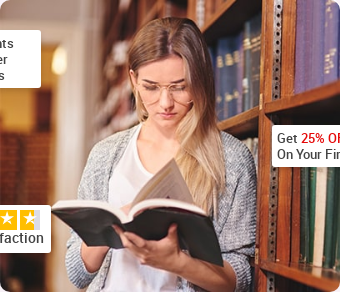What is the woman trying to master?
Provide a detailed answer to the question, using the image to inform your response.

The caption highlights the woman's dedication and effort required for mastering complex subjects, implying that she is striving to excel in her studies, particularly in law.